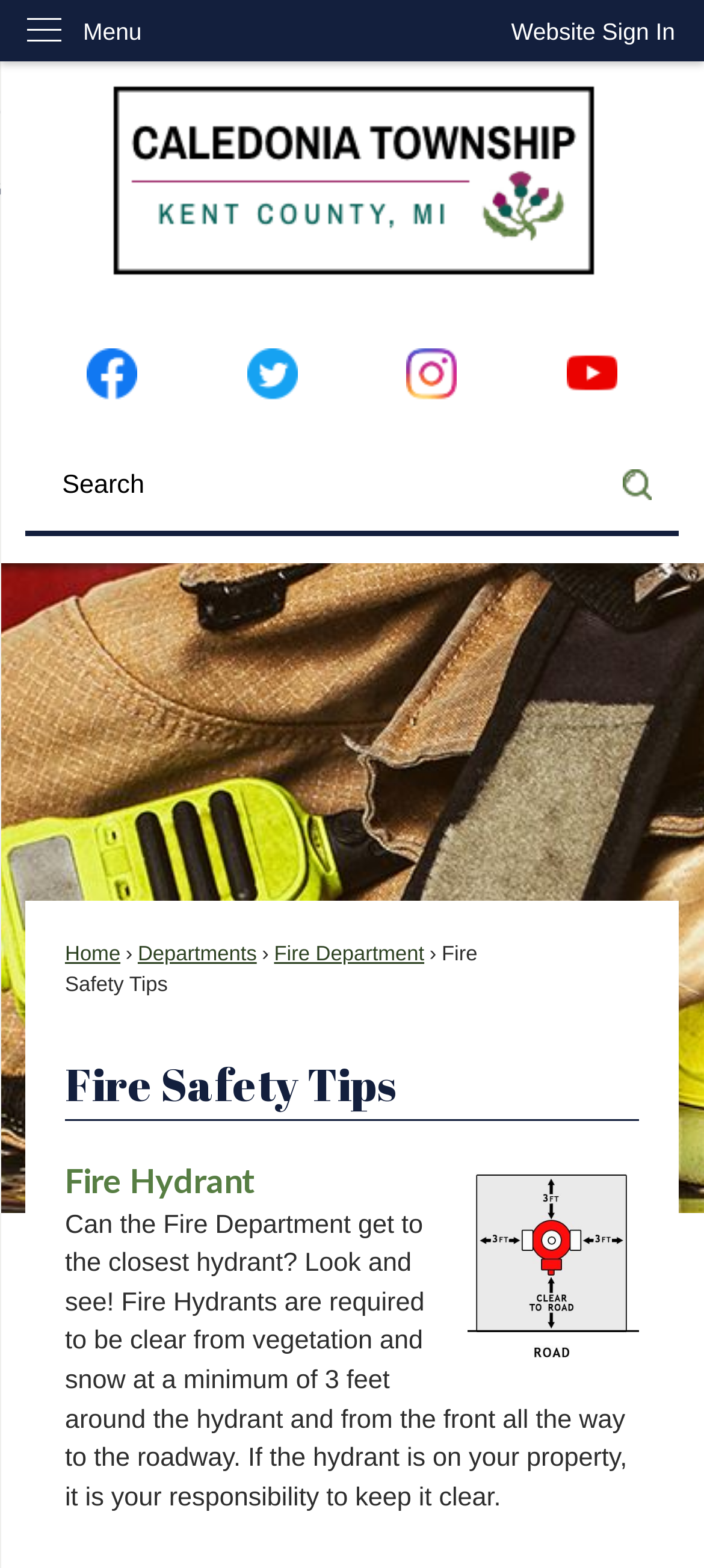Provide a one-word or short-phrase response to the question:
What is the topic of the main content?

Fire Safety Tips